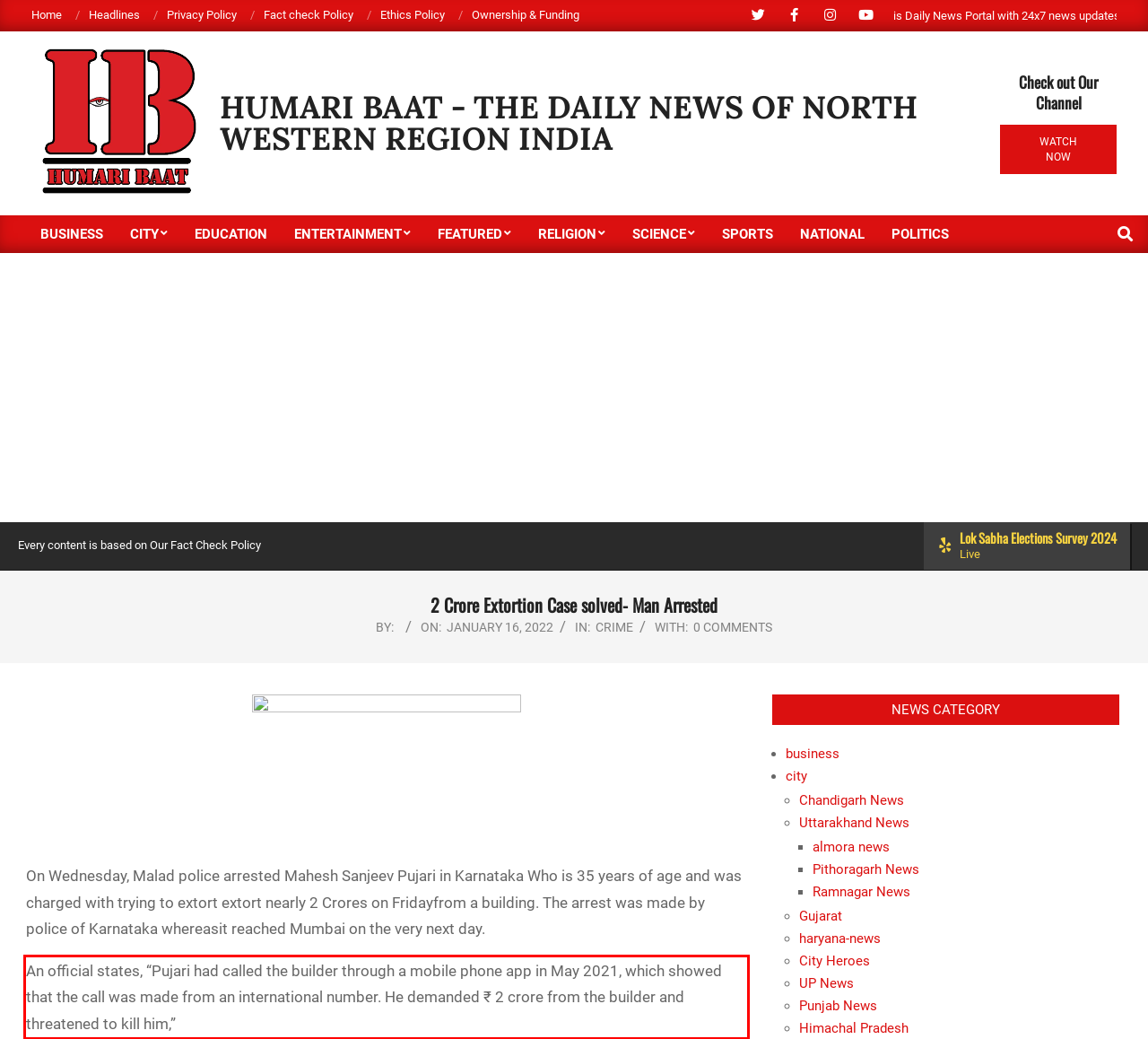You are presented with a screenshot containing a red rectangle. Extract the text found inside this red bounding box.

An official states, “Pujari had called the builder through a mobile phone app in May 2021, which showed that the call was made from an international number. He demanded ₹ 2 crore from the builder and threatened to kill him,”